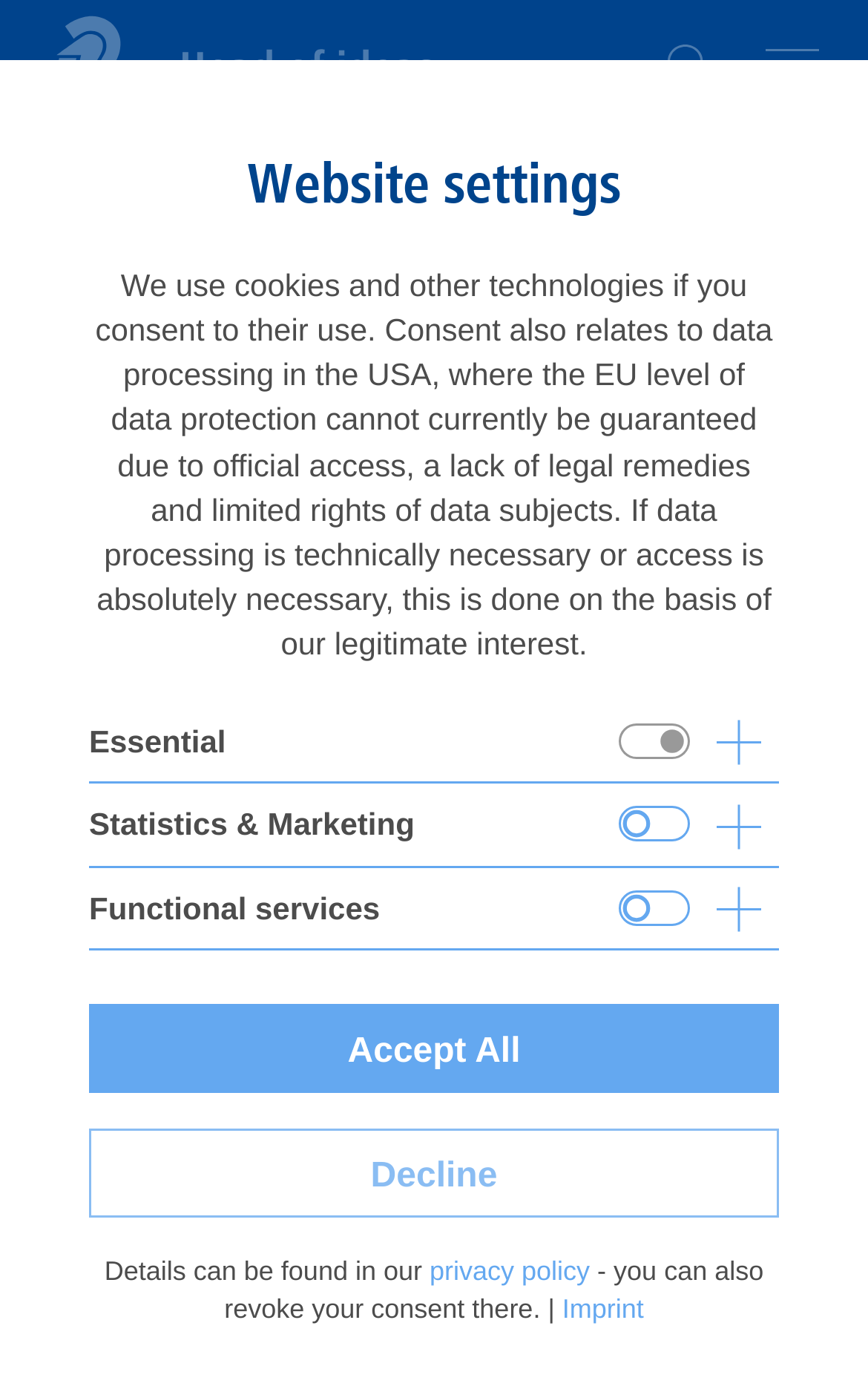What is the main heading of the content section?
Analyze the image and deliver a detailed answer to the question.

The main heading of the content section can be found below the top navigation bar, and it reads 'One head, many ideas: STAEDTLER, Head of ideas', which suggests that the content section is about the company's ideas and values.